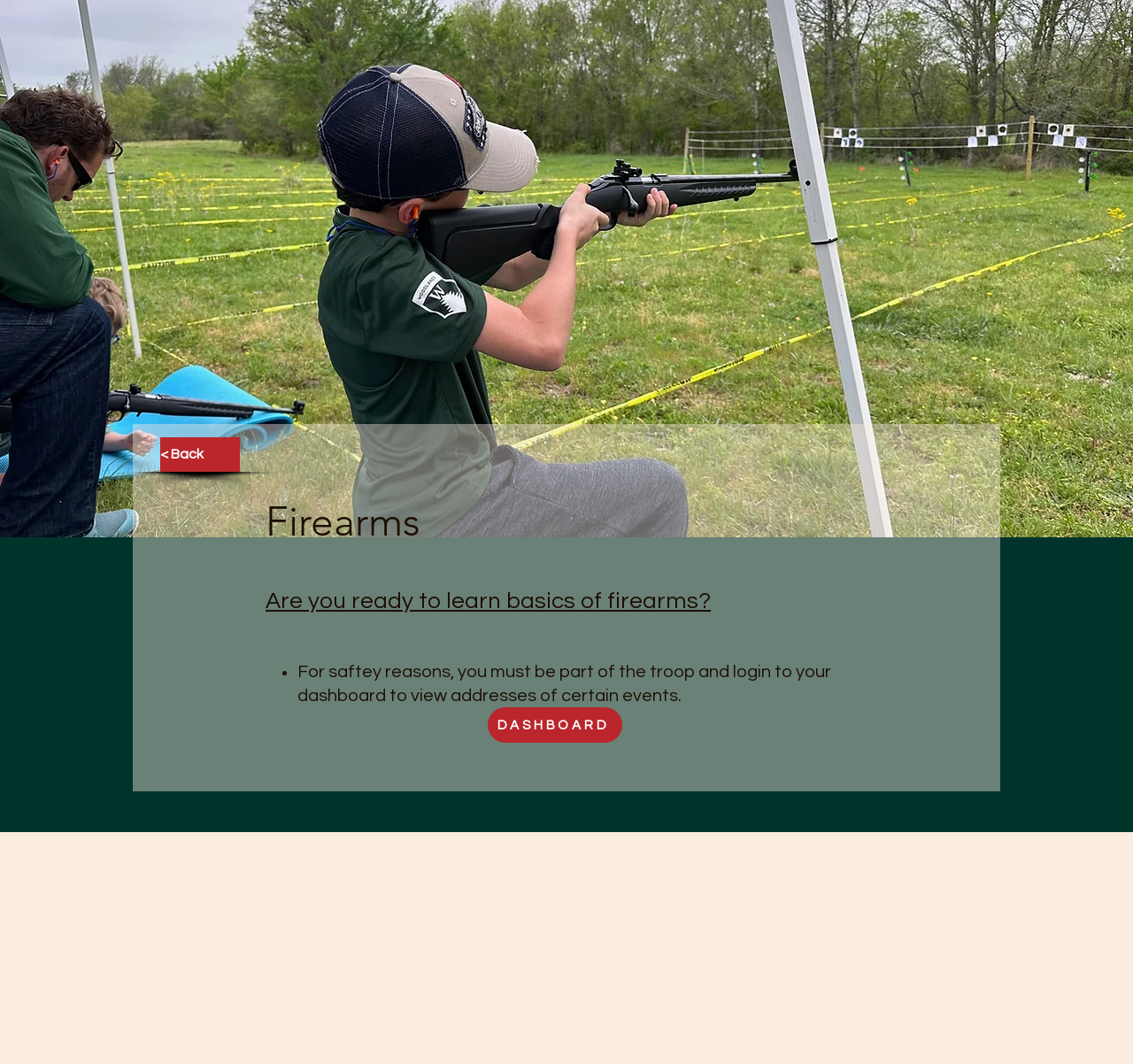What type of content is listed below the heading?
Using the image, provide a detailed and thorough answer to the question.

The list marker '•' and the static text 'For safety reasons, you must be part of the troop and login to your dashboard to view addresses of certain events.' suggest that the content listed below the heading is related to event information.